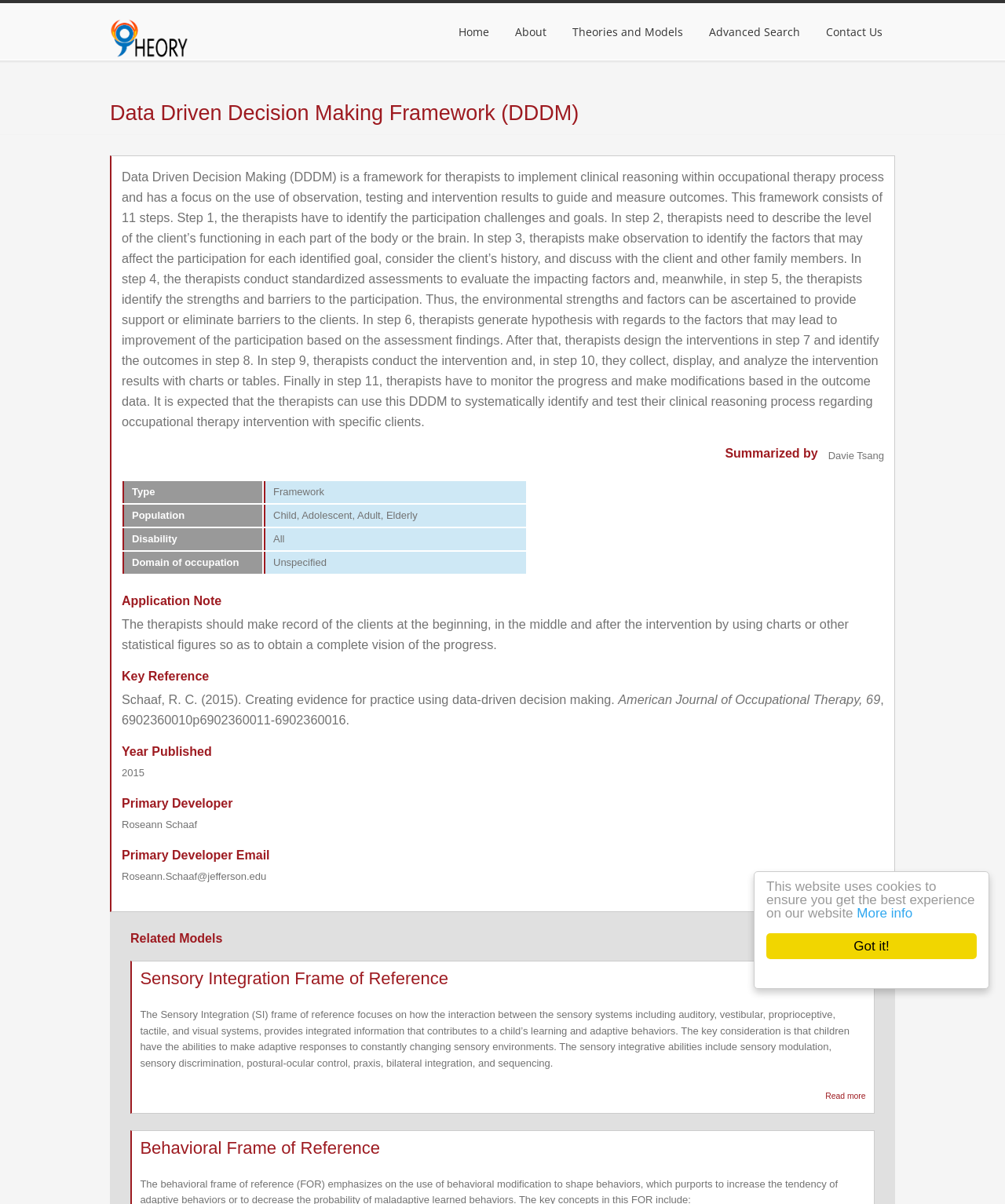Find the bounding box coordinates for the area that must be clicked to perform this action: "Click the 'Advanced Search' link".

[0.693, 0.003, 0.809, 0.044]